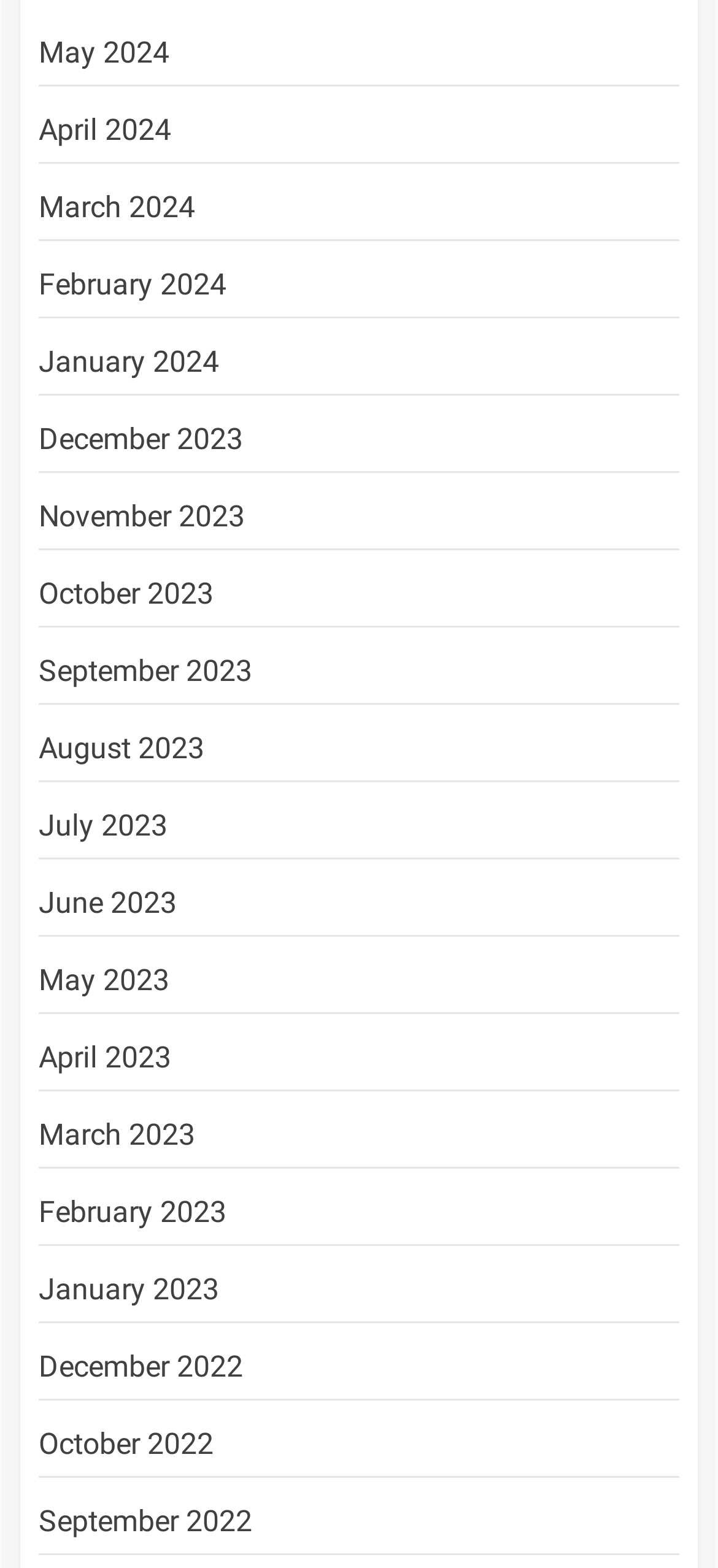Please find the bounding box coordinates of the clickable region needed to complete the following instruction: "access February 2024". The bounding box coordinates must consist of four float numbers between 0 and 1, i.e., [left, top, right, bottom].

[0.054, 0.171, 0.315, 0.193]